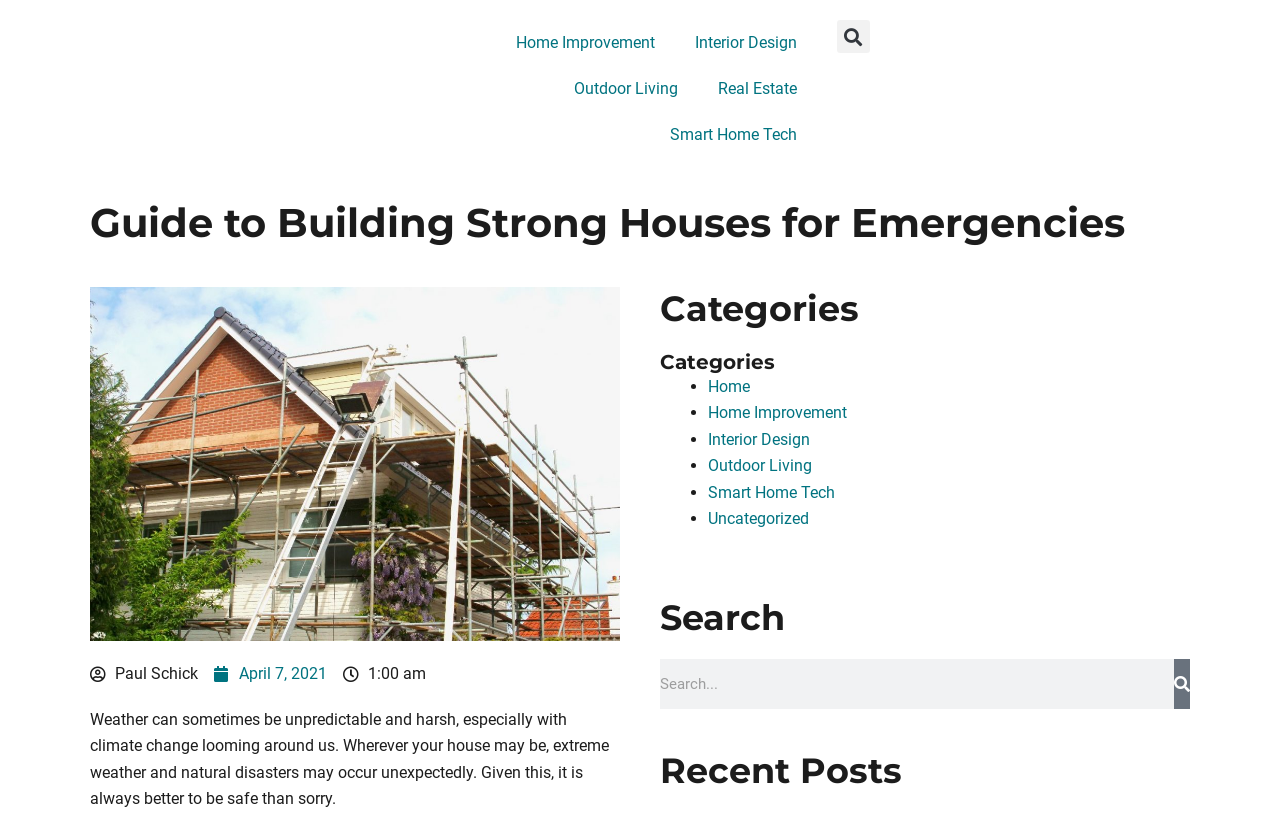Return the bounding box coordinates of the UI element that corresponds to this description: "alt="paulschick-logo"". The coordinates must be given as four float numbers in the range of 0 and 1, [left, top, right, bottom].

[0.07, 0.025, 0.346, 0.117]